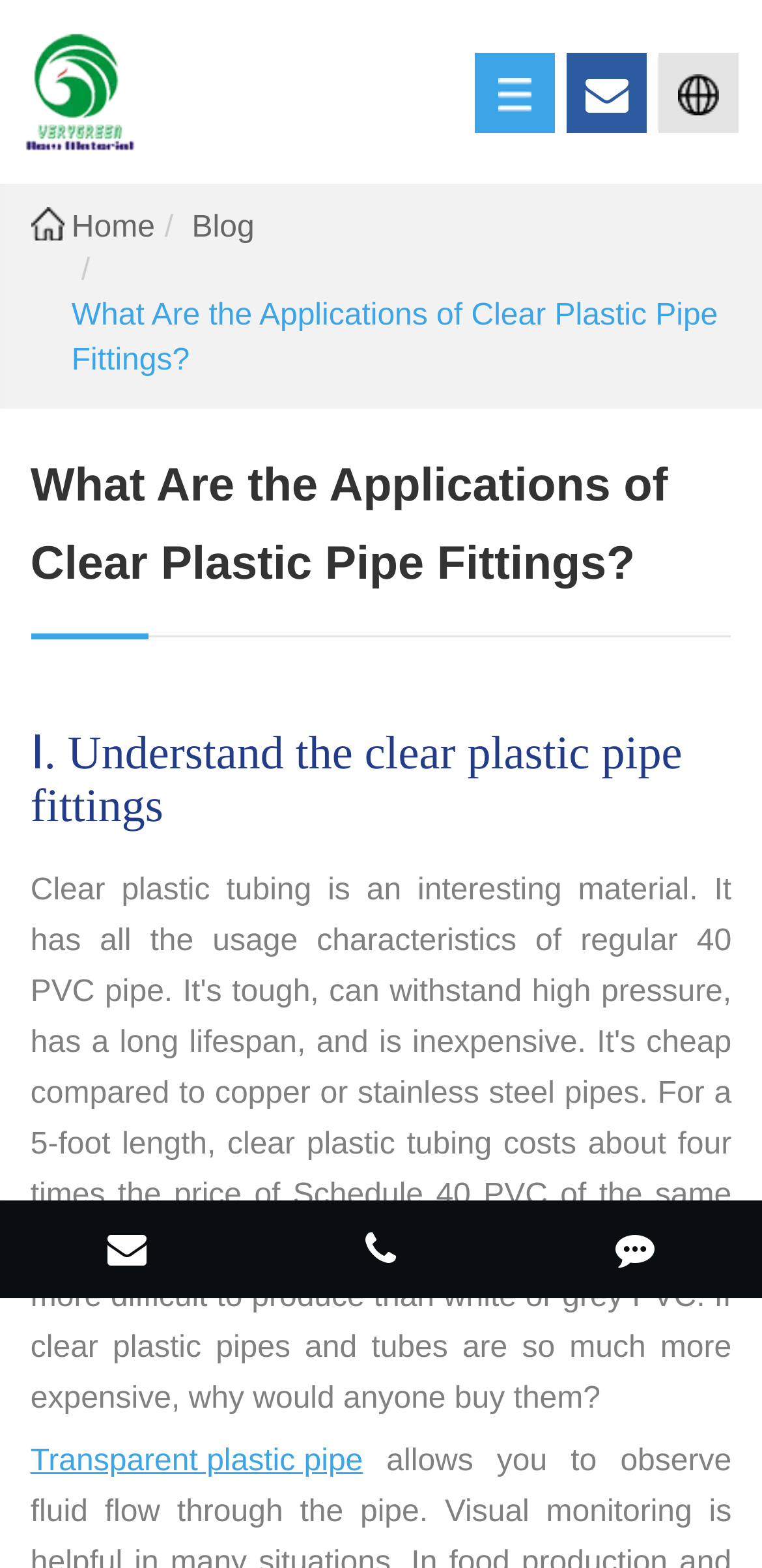Select the bounding box coordinates of the element I need to click to carry out the following instruction: "go to home page".

[0.094, 0.132, 0.203, 0.16]